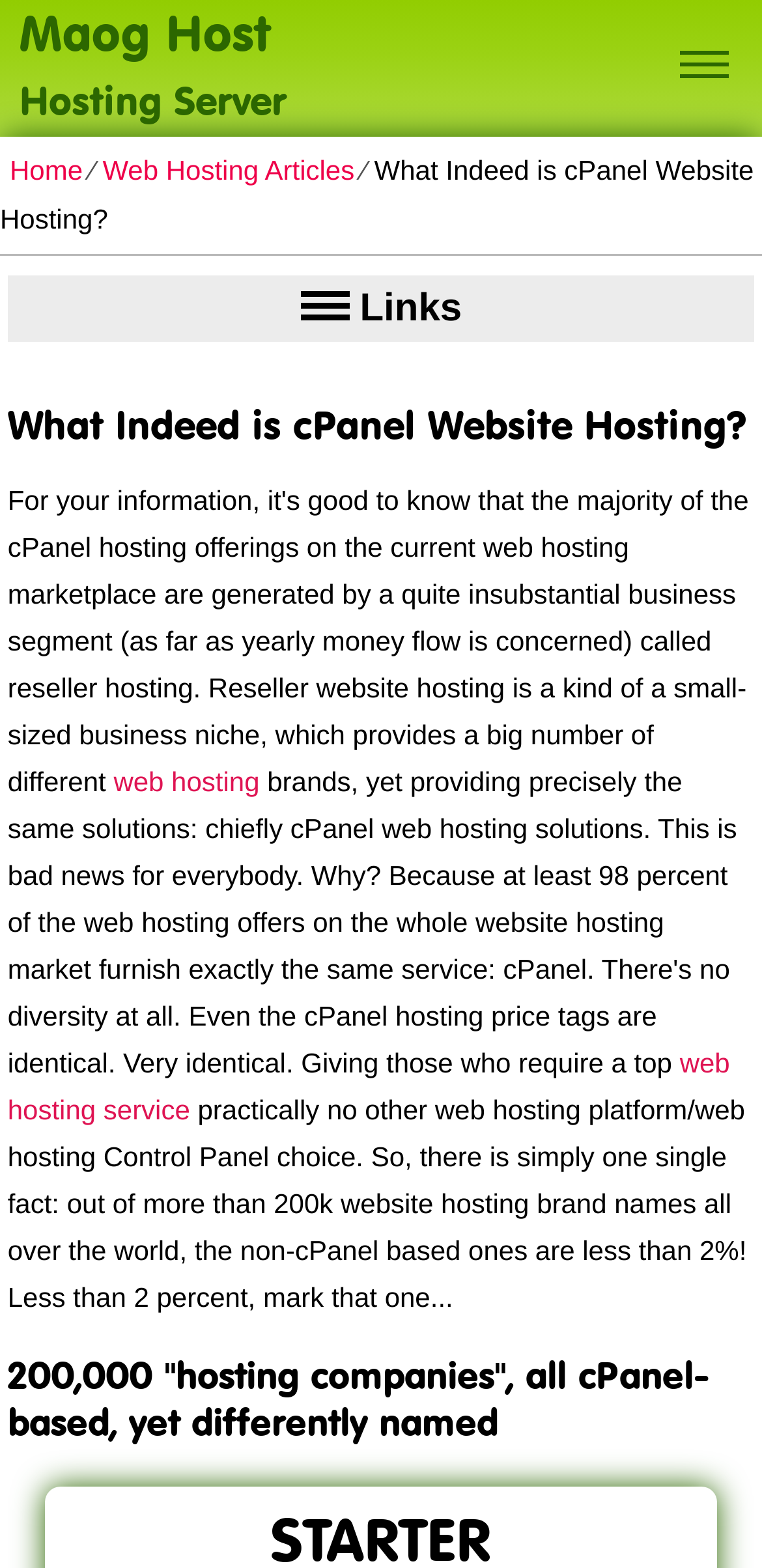Respond to the question with just a single word or phrase: 
How many website hosting brand names are there worldwide?

over 200k